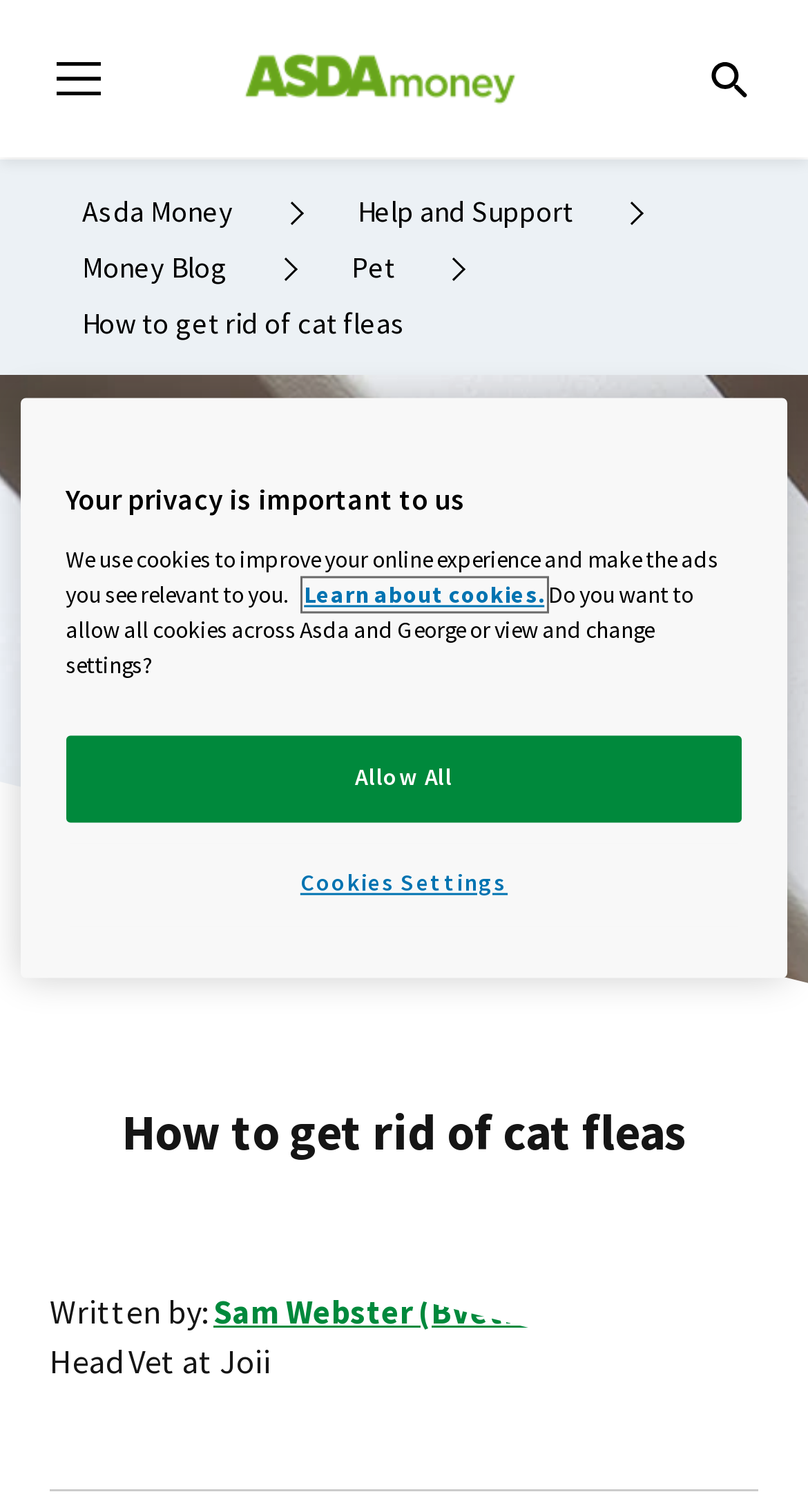Pinpoint the bounding box coordinates of the element to be clicked to execute the instruction: "Read the Money Blog".

[0.102, 0.164, 0.281, 0.189]